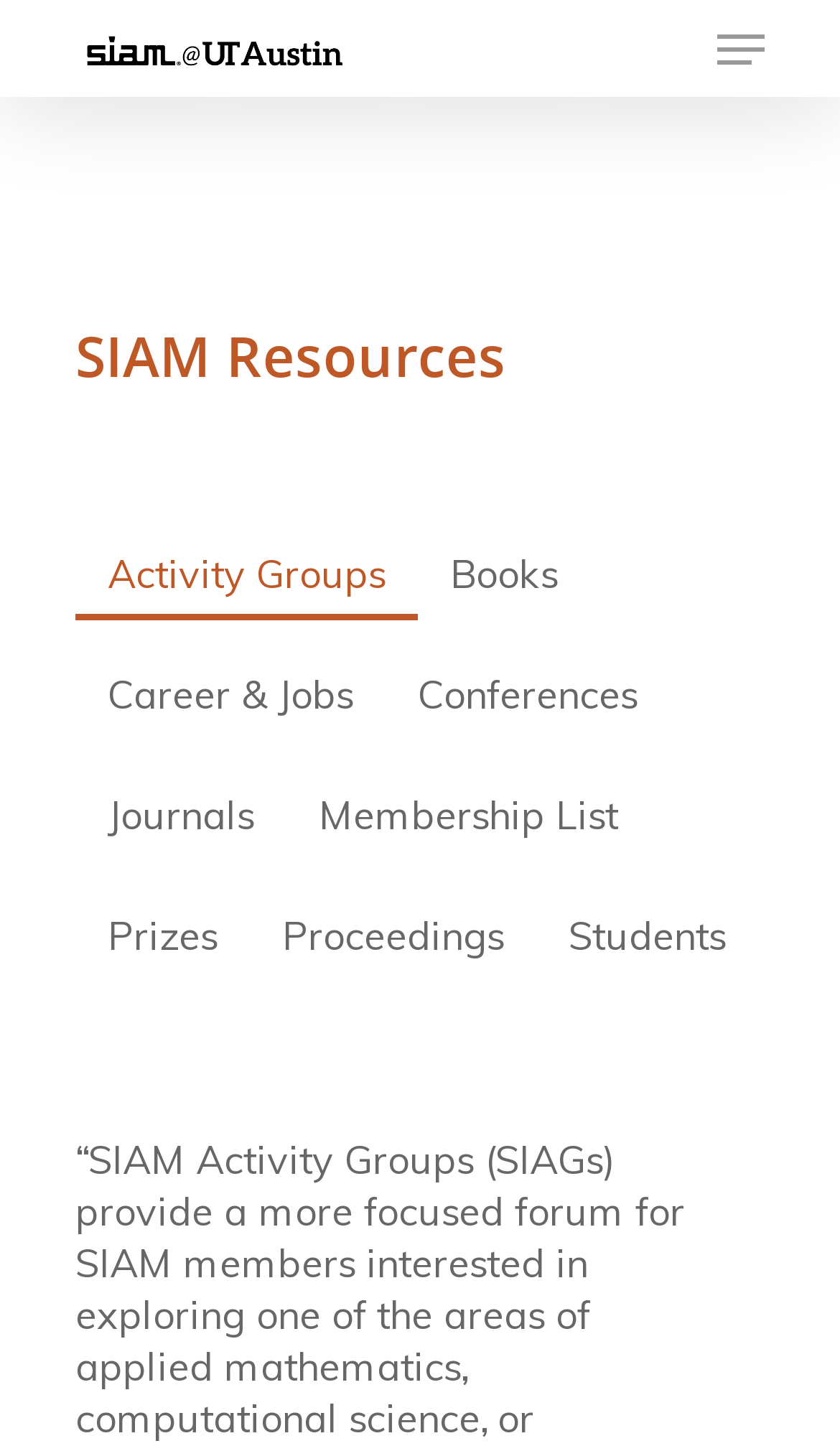Respond with a single word or phrase:
What is the last link in the top navigation bar?

Join Us